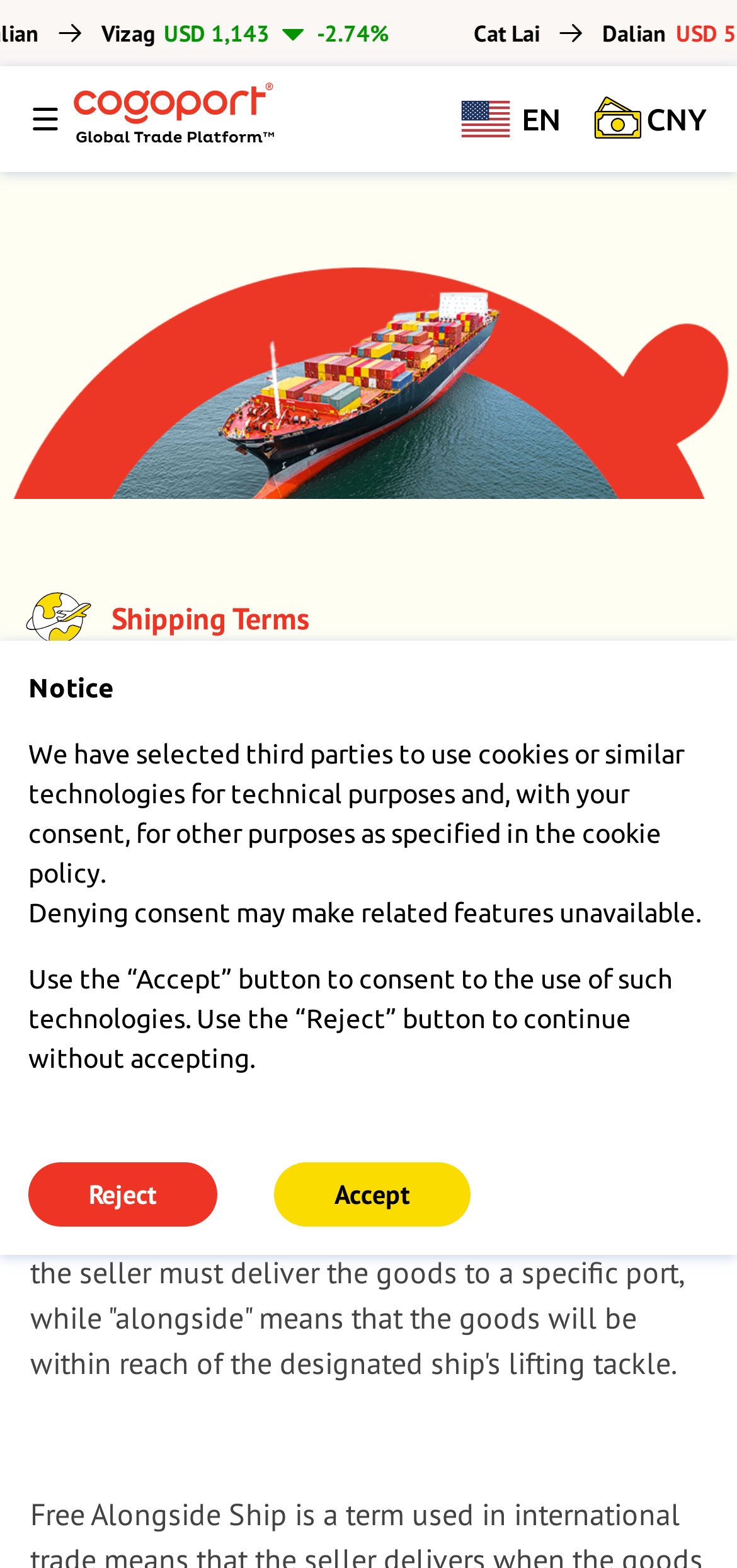Given the element description: "Log in", predict the bounding box coordinates of the UI element it refers to, using four float numbers between 0 and 1, i.e., [left, top, right, bottom].

None